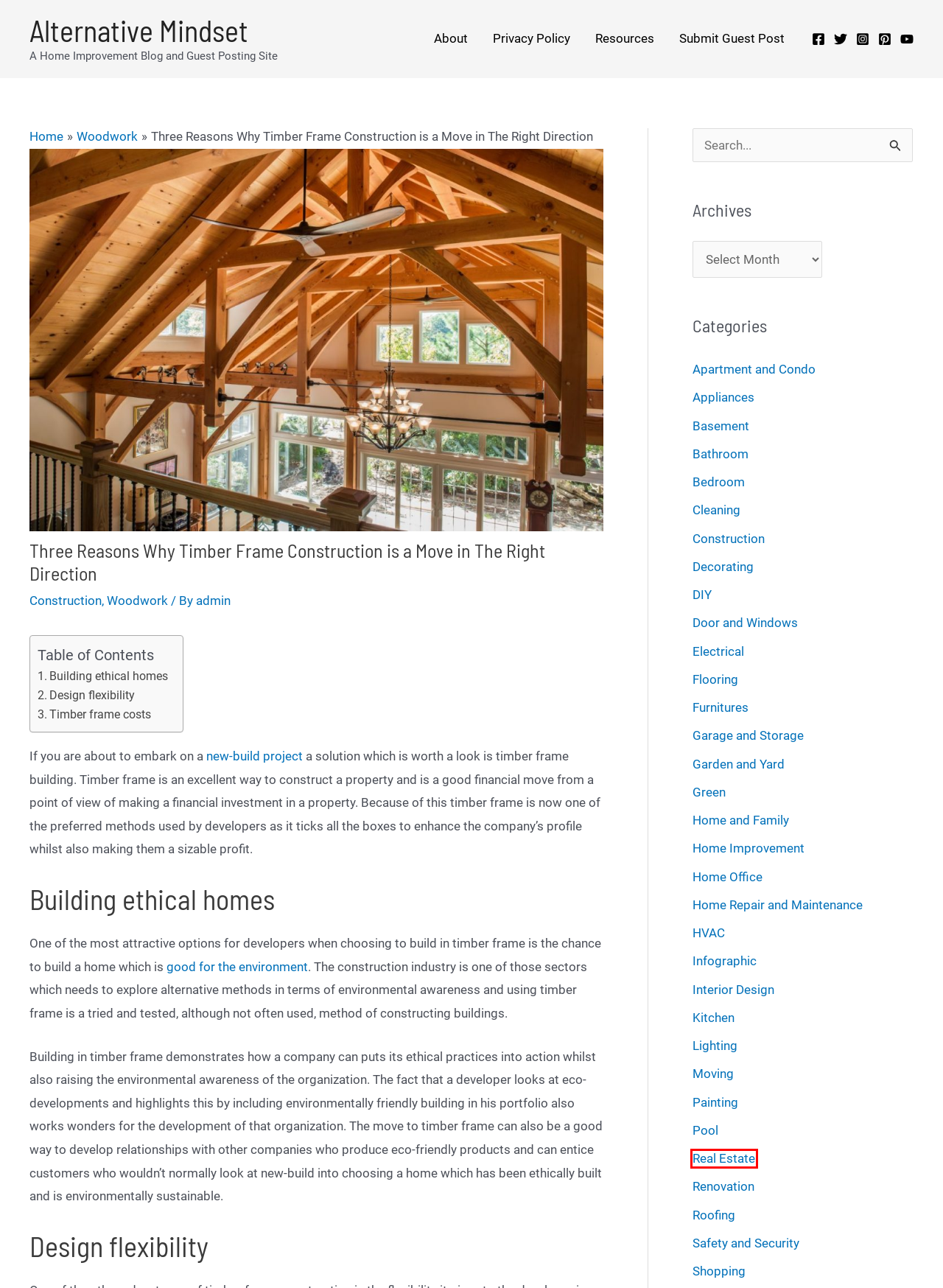Analyze the webpage screenshot with a red bounding box highlighting a UI element. Select the description that best matches the new webpage after clicking the highlighted element. Here are the options:
A. Electrical Archives - Alternative Mindset
B. Flooring Archives - Alternative Mindset
C. About - Alternative Mindset
D. Shopping Archives - Alternative Mindset
E. Painting Archives - Alternative Mindset
F. Real Estate Archives - Alternative Mindset
G. Home and Family Archives - Alternative Mindset
H. Garage and Storage Archives - Alternative Mindset

F